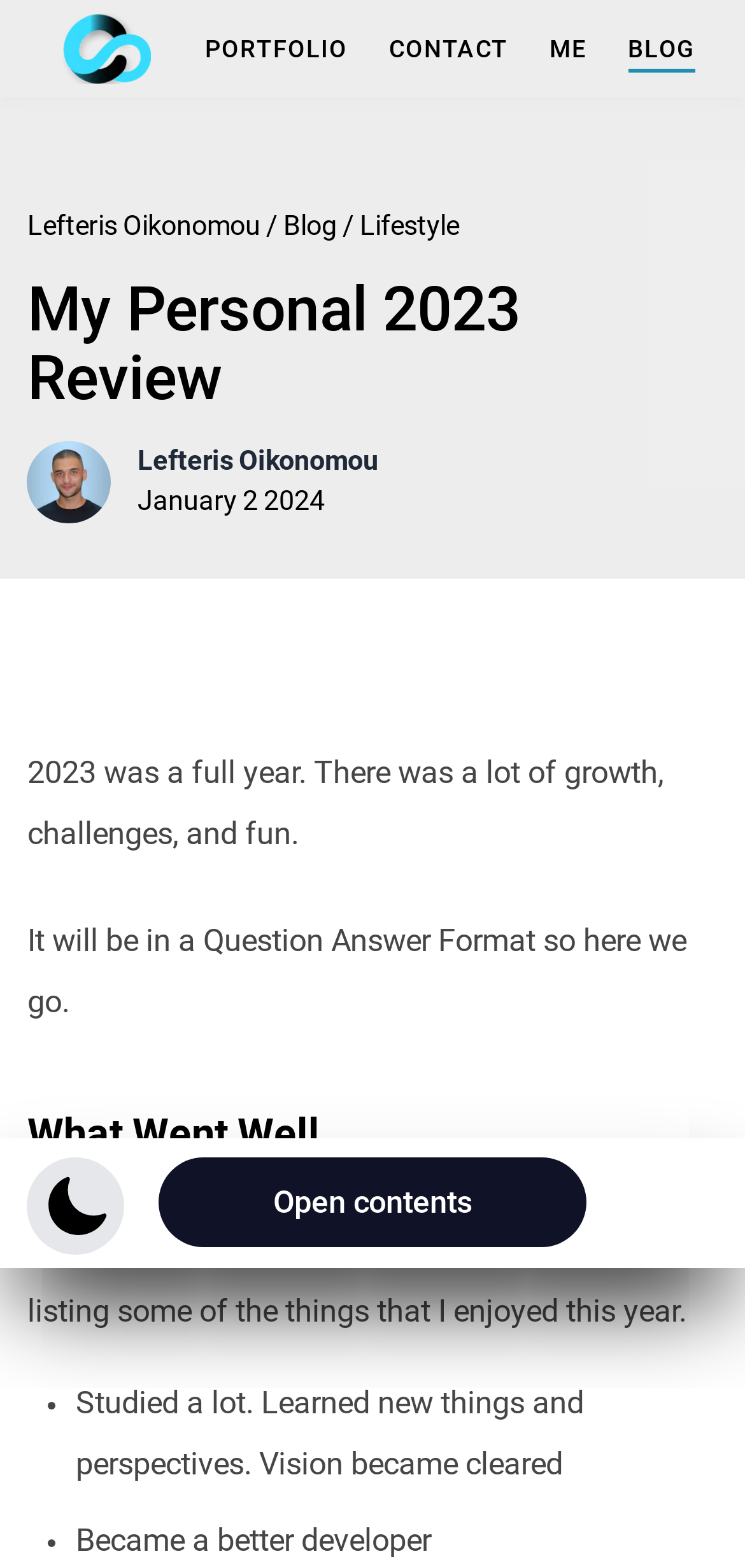Identify the bounding box coordinates of the HTML element based on this description: "alt="Logo"".

[0.066, 0.009, 0.22, 0.053]